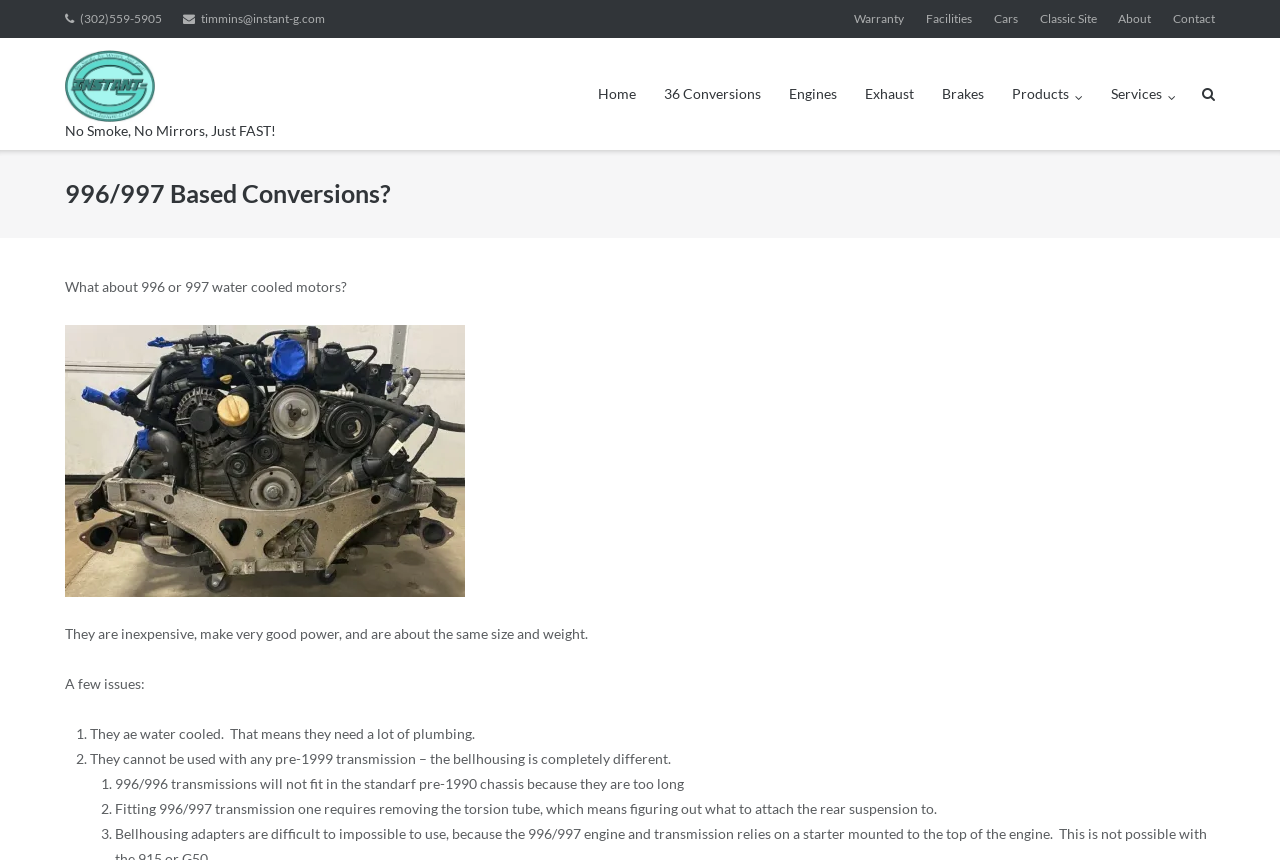Describe all the key features and sections of the webpage thoroughly.

This webpage appears to be the homepage of a company called Instant-G, which specializes in car conversions. At the top left corner, there is a phone number and an email address. Below them, there is a navigation menu with links to various pages, including Warranty, Facilities, Cars, Classic Site, About, and Contact.

On the left side of the page, there is a logo of Instant-G, accompanied by a heading that reads "No Smoke, No Mirrors, Just FAST!" Below the logo, there is another navigation menu with links to Home, 36 Conversions, Engines, Exhaust, Brakes, Products, and Services.

The main content of the page is a discussion about 996/997 based conversions. The heading "996/997 Based Conversions?" is followed by a series of paragraphs and bullet points that explain the pros and cons of using 996 or 997 water-cooled motors. The text highlights the advantages of these motors, including their affordability and power, but also lists several issues, such as the need for extensive plumbing and incompatibility with pre-1999 transmissions.